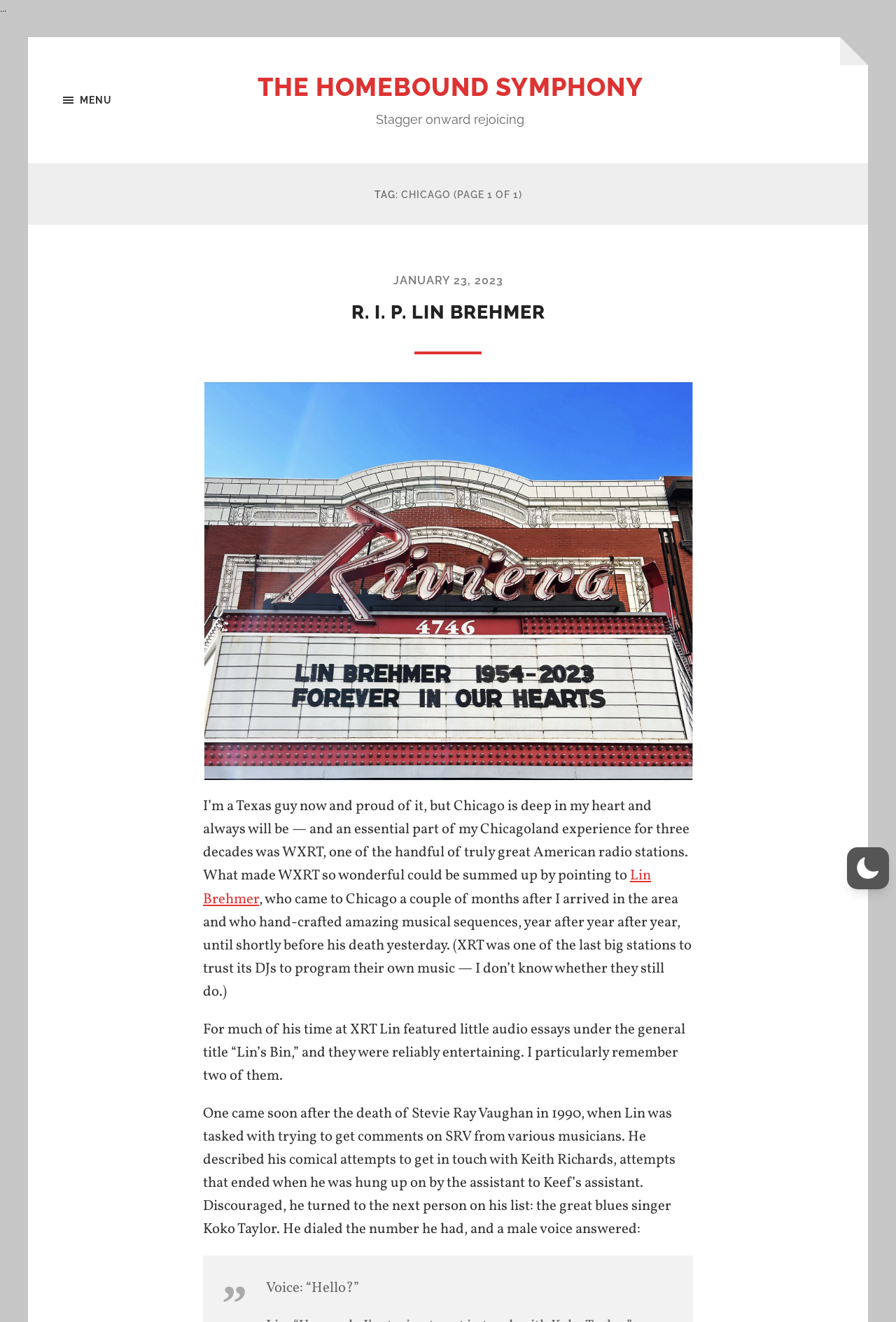Who is the blues singer mentioned in the article?
Using the image, provide a detailed and thorough answer to the question.

The blues singer mentioned in the article is Koko Taylor, who is mentioned as the person Lin Brehmer contacted after being hung up on by Keith Richards' assistant.